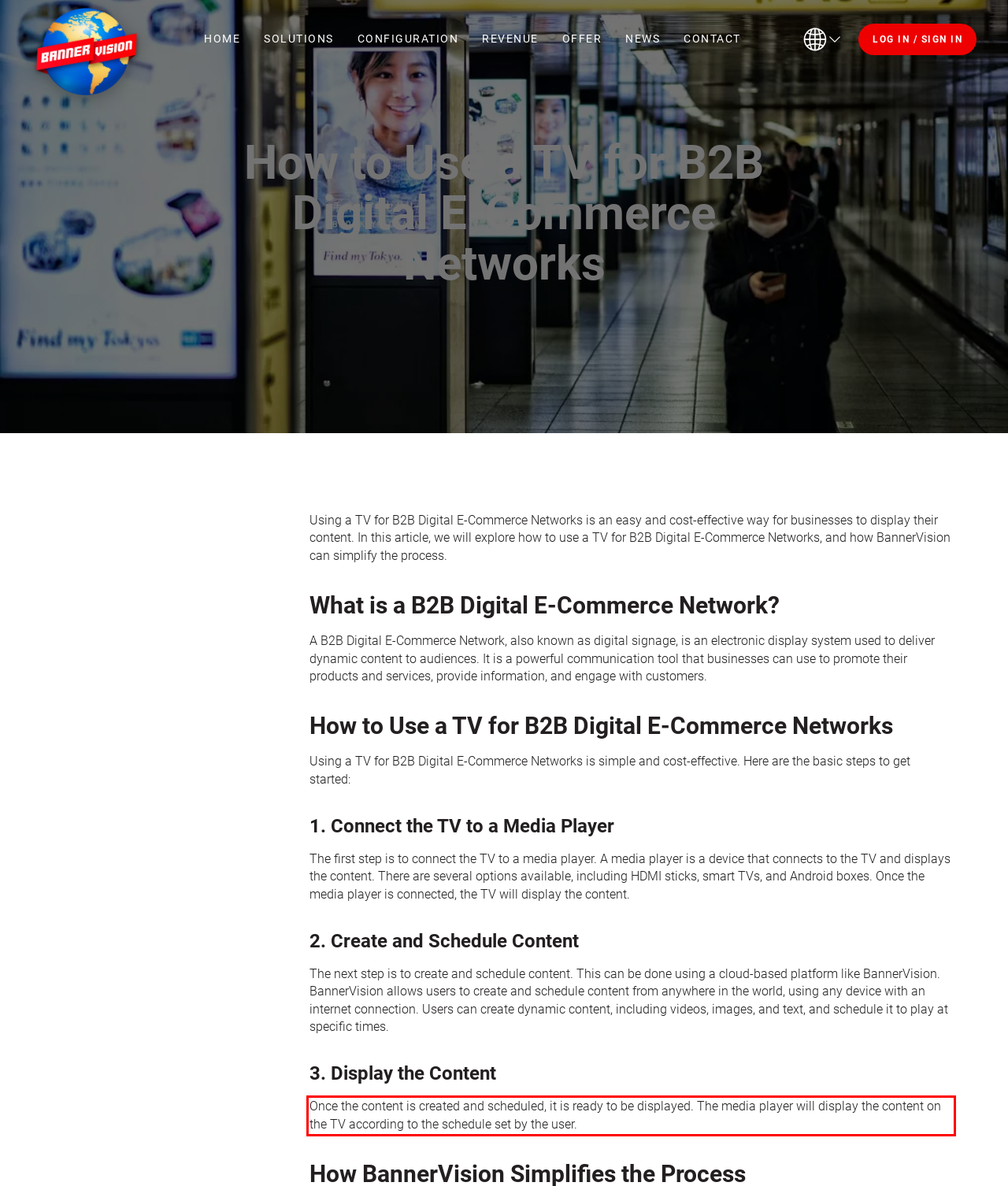Please look at the screenshot provided and find the red bounding box. Extract the text content contained within this bounding box.

Once the content is created and scheduled, it is ready to be displayed. The media player will display the content on the TV according to the schedule set by the user.